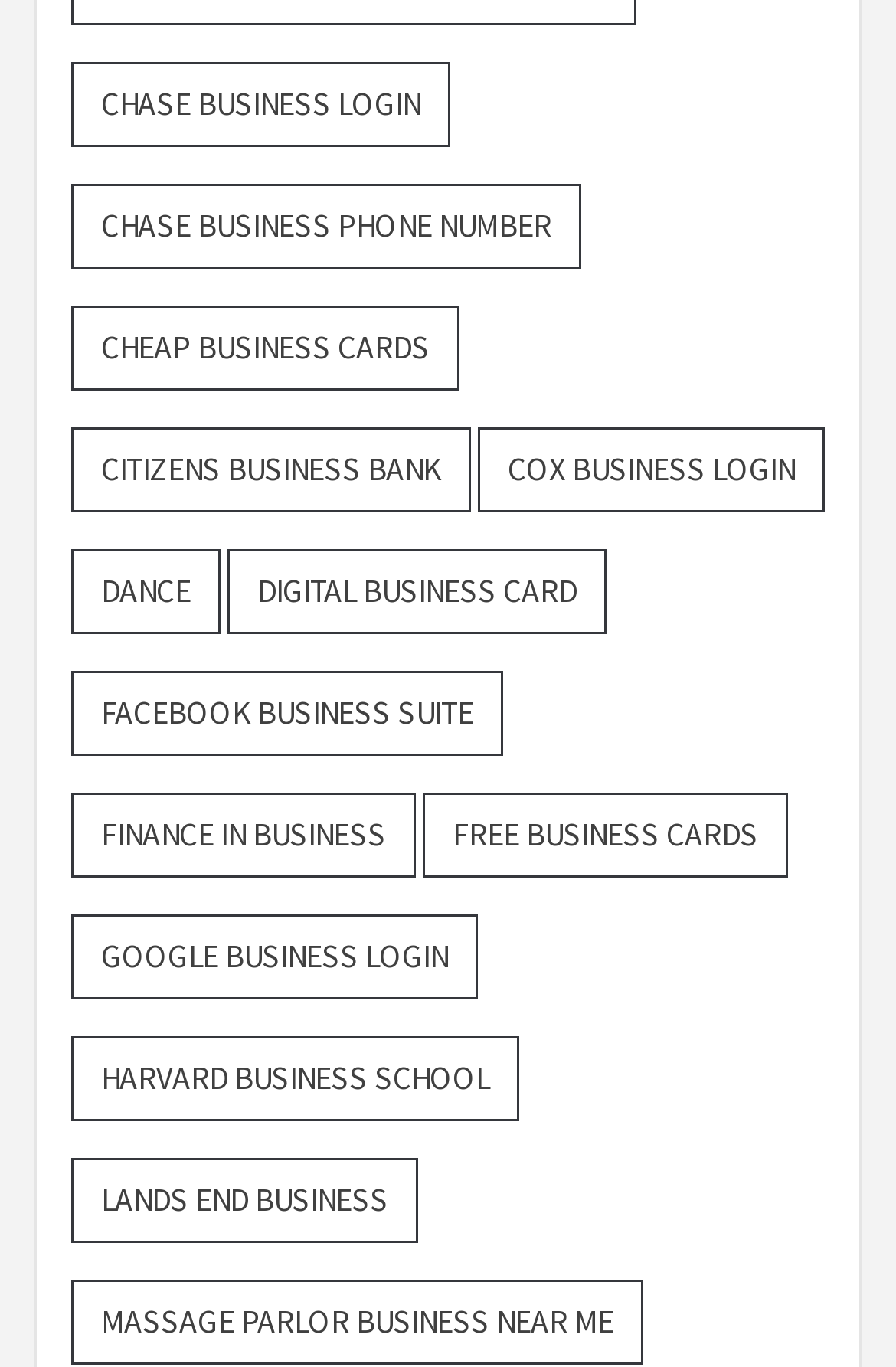Please identify the bounding box coordinates of the area that needs to be clicked to follow this instruction: "Explore Google Business Login".

[0.079, 0.668, 0.533, 0.73]